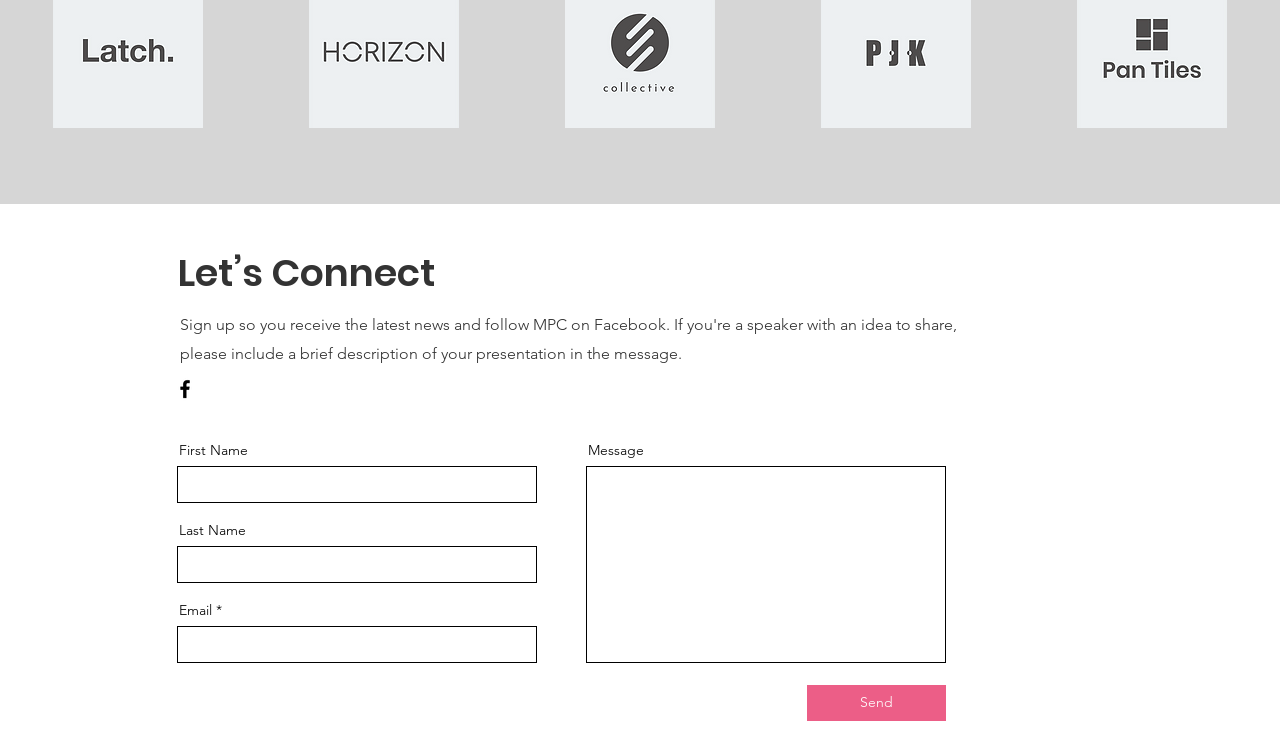What is the position of the 'Message' field relative to the 'Email' field? From the image, respond with a single word or brief phrase.

Below